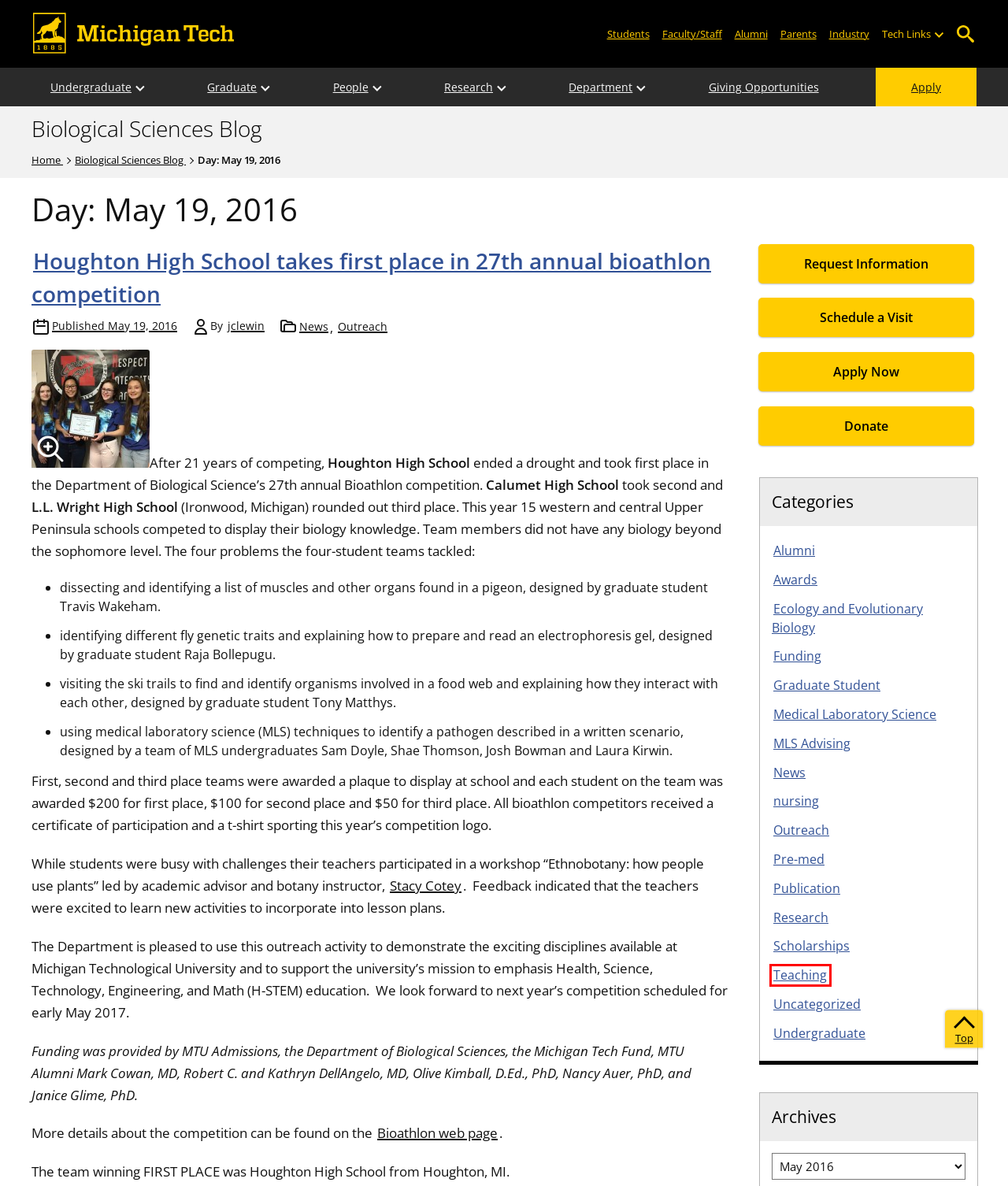Look at the screenshot of a webpage where a red bounding box surrounds a UI element. Your task is to select the best-matching webpage description for the new webpage after you click the element within the bounding box. The available options are:
A. Alumni Archives | Biological Sciences Blog
B. Scholarships Archives | Biological Sciences Blog
C. nursing Archives | Biological Sciences Blog
D. Ecology and Evolutionary Biology Archives | Biological Sciences Blog
E. Teaching Archives | Biological Sciences Blog
F. Parents and Family | Michigan Technological University
G. Faculty and Staff | Michigan Tech
H. Michigan Technological University

E